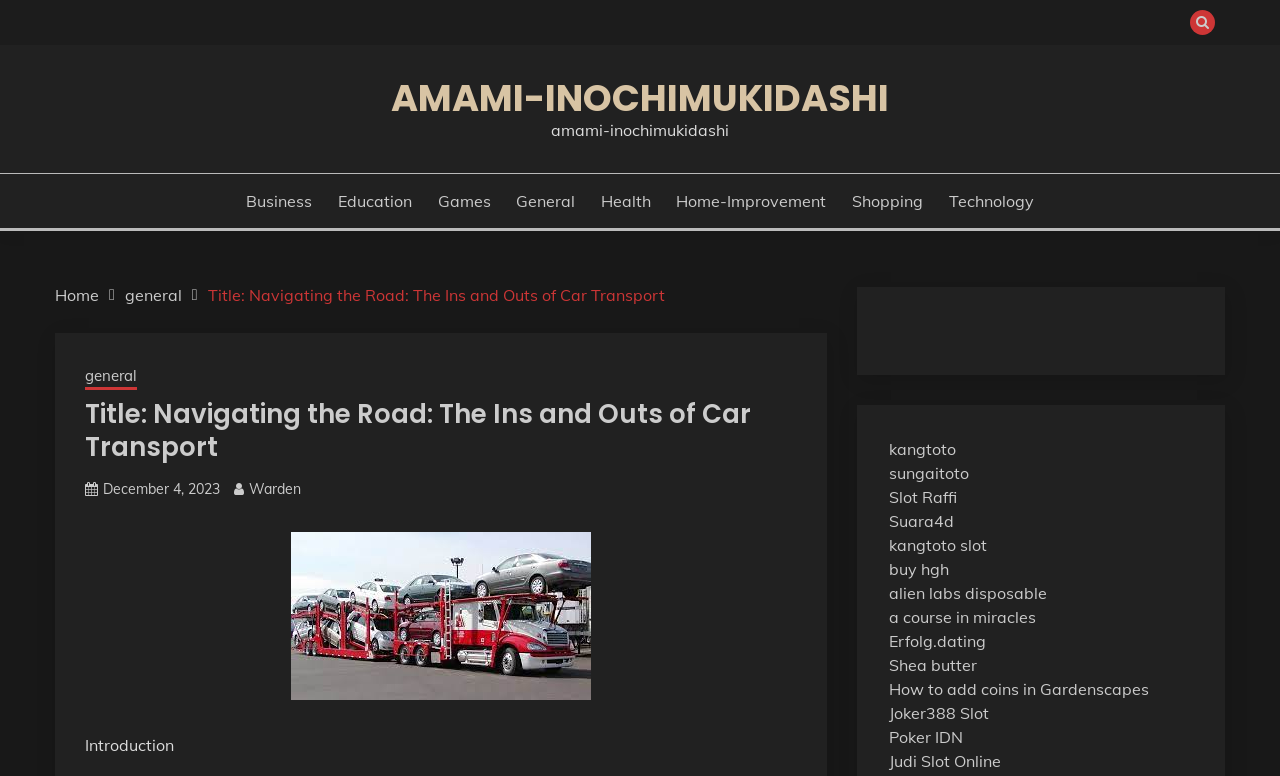Identify the main heading from the webpage and provide its text content.

Title: Navigating the Road: The Ins and Outs of Car Transport